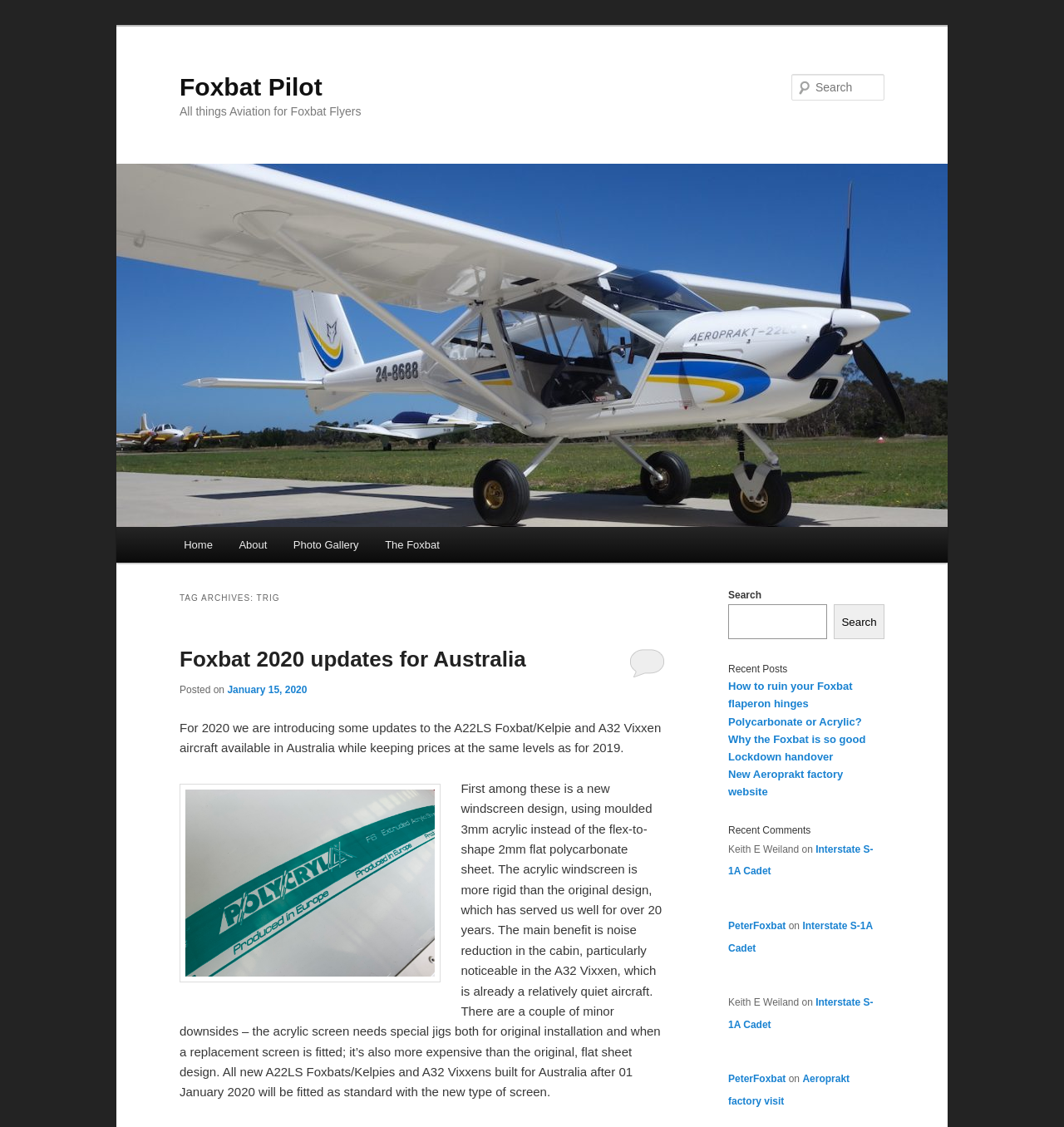How many recent posts are listed?
Based on the image, answer the question with as much detail as possible.

The recent posts are listed under the heading 'Recent Posts', and there are 5 links listed, namely 'How to ruin your Foxbat flaperon hinges', 'Polycarbonate or Acrylic?', 'Why the Foxbat is so good', 'Lockdown handover', and 'New Aeroprakt factory website'.